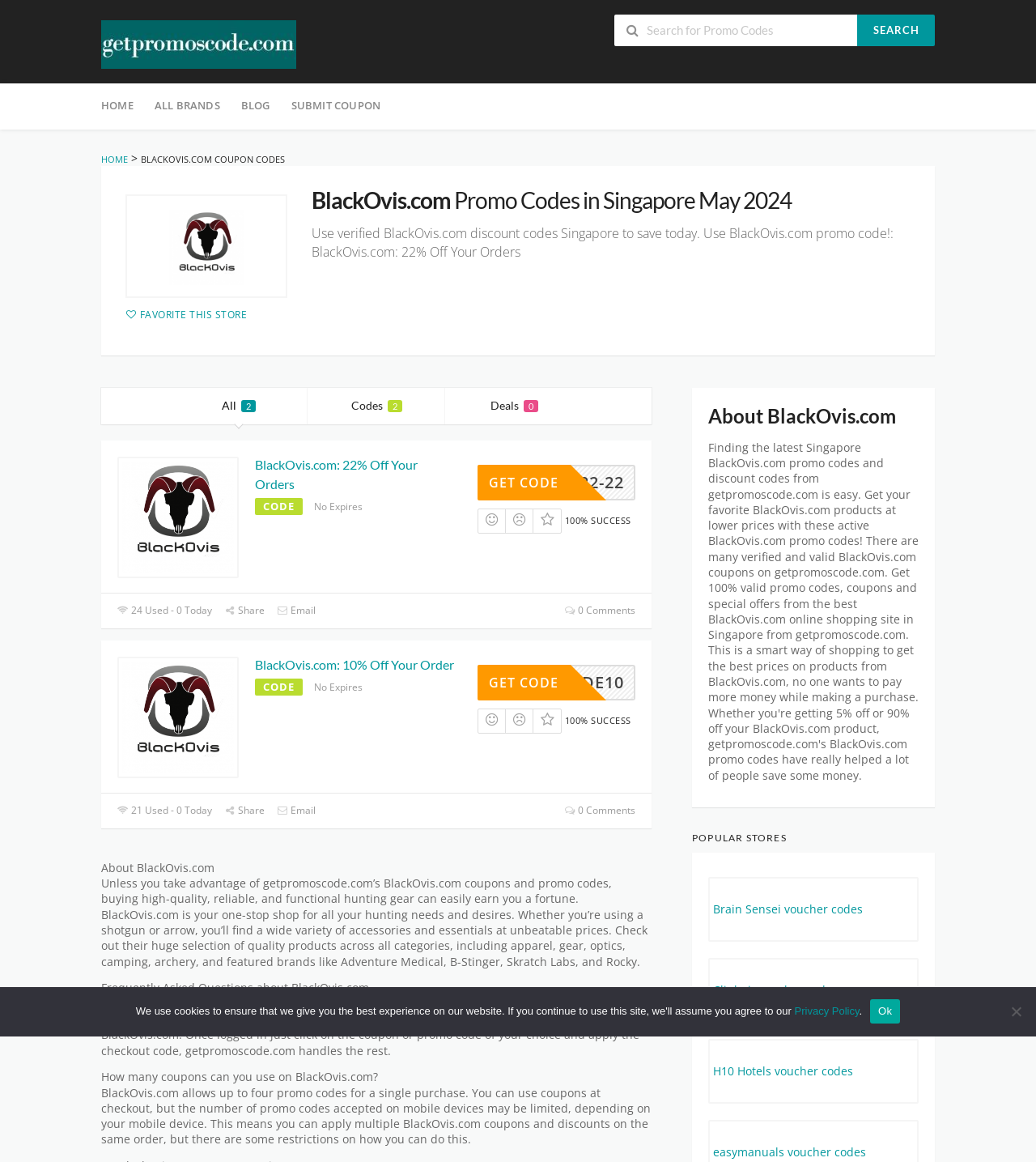Determine the bounding box coordinates of the target area to click to execute the following instruction: "Click on the 'HOME' link."

[0.098, 0.072, 0.139, 0.111]